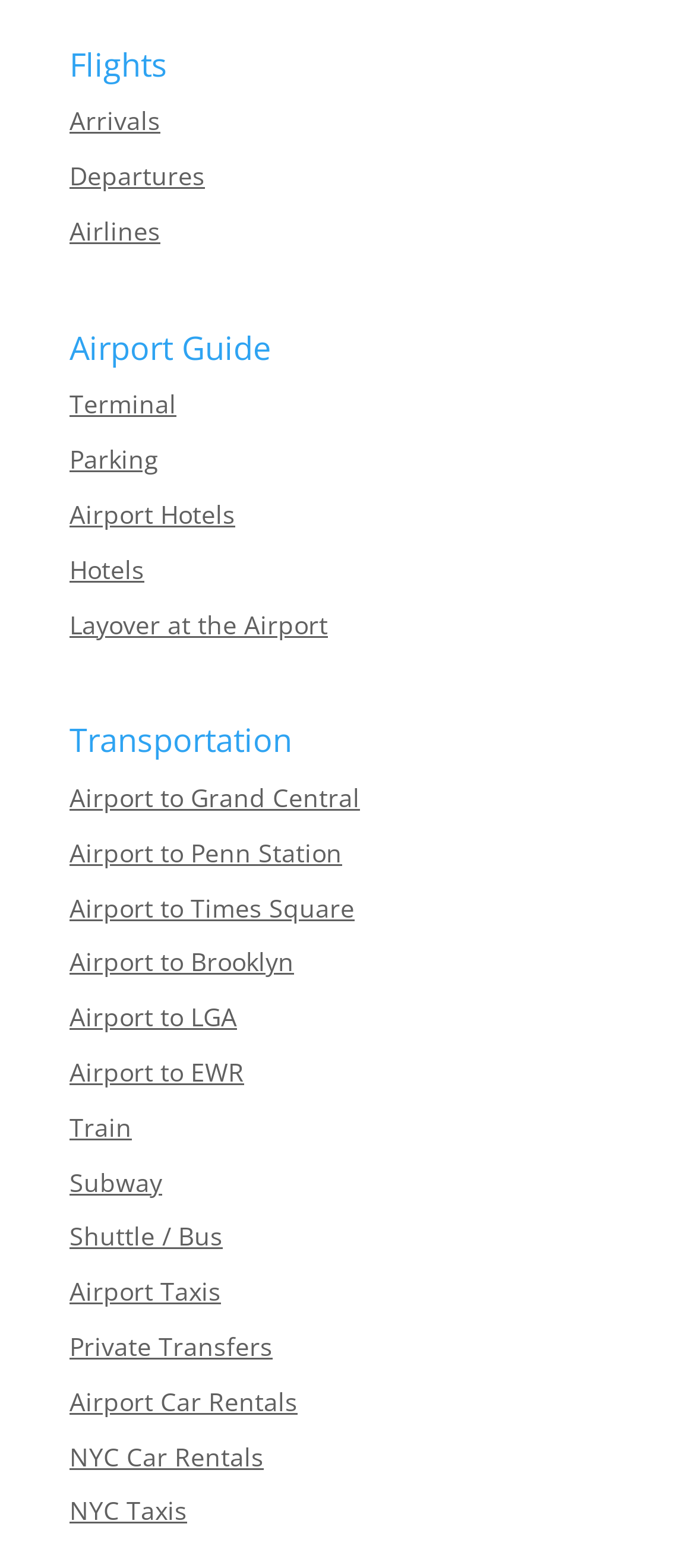Determine the bounding box coordinates of the section I need to click to execute the following instruction: "View Airport Guide". Provide the coordinates as four float numbers between 0 and 1, i.e., [left, top, right, bottom].

[0.1, 0.207, 0.39, 0.246]